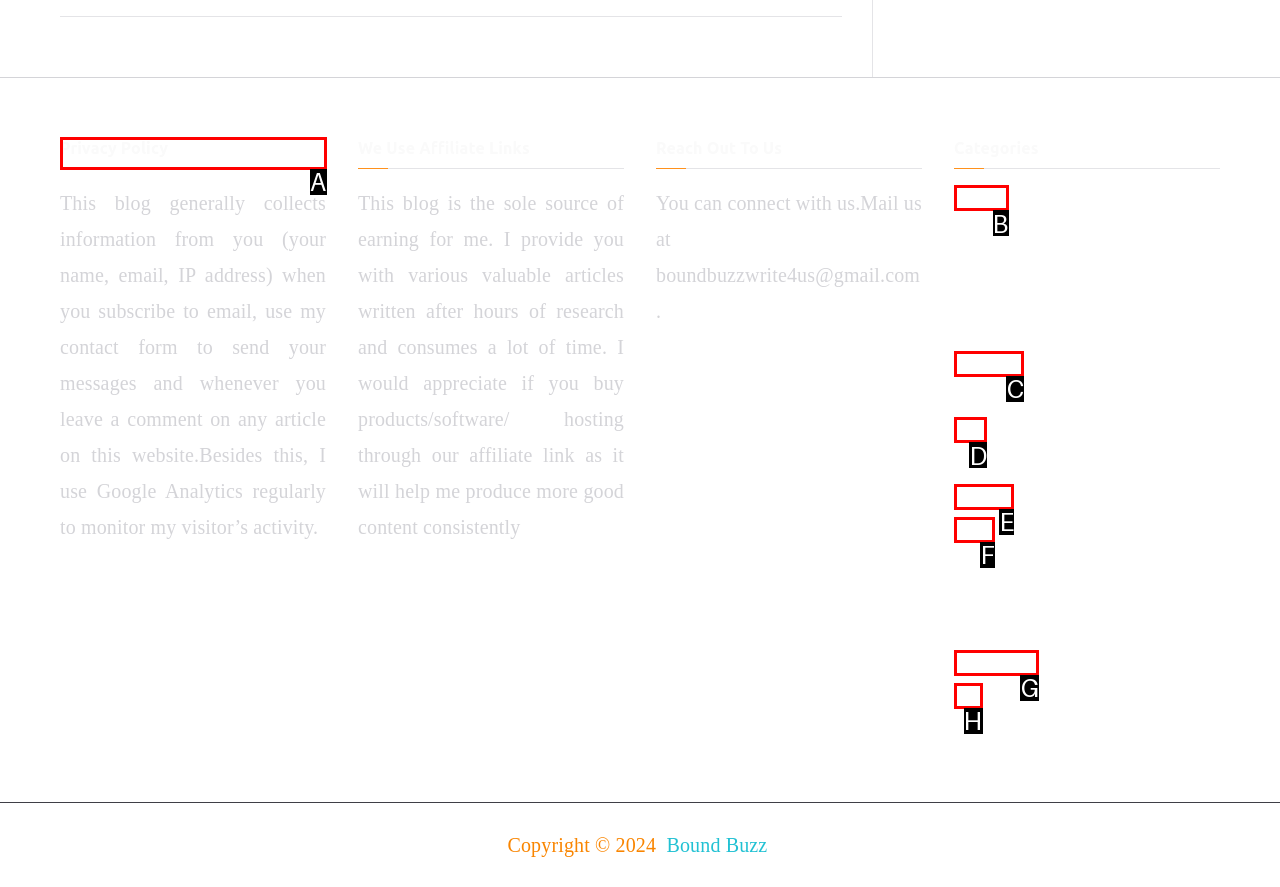Choose the UI element you need to click to carry out the task: Enter text in the text field.
Respond with the corresponding option's letter.

None